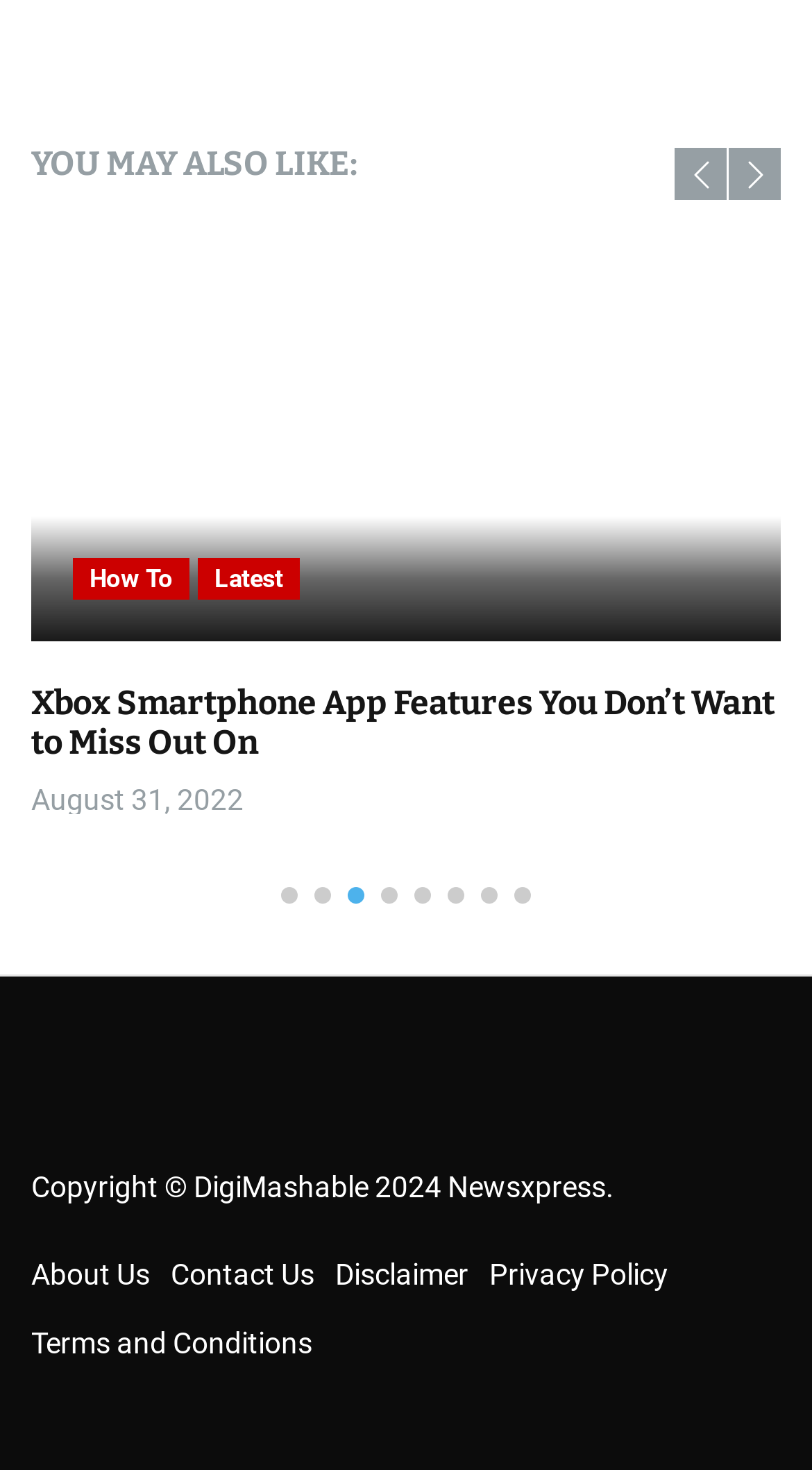Using the description: "parent_node: How To", determine the UI element's bounding box coordinates. Ensure the coordinates are in the format of four float numbers between 0 and 1, i.e., [left, top, right, bottom].

[0.038, 0.153, 0.962, 0.436]